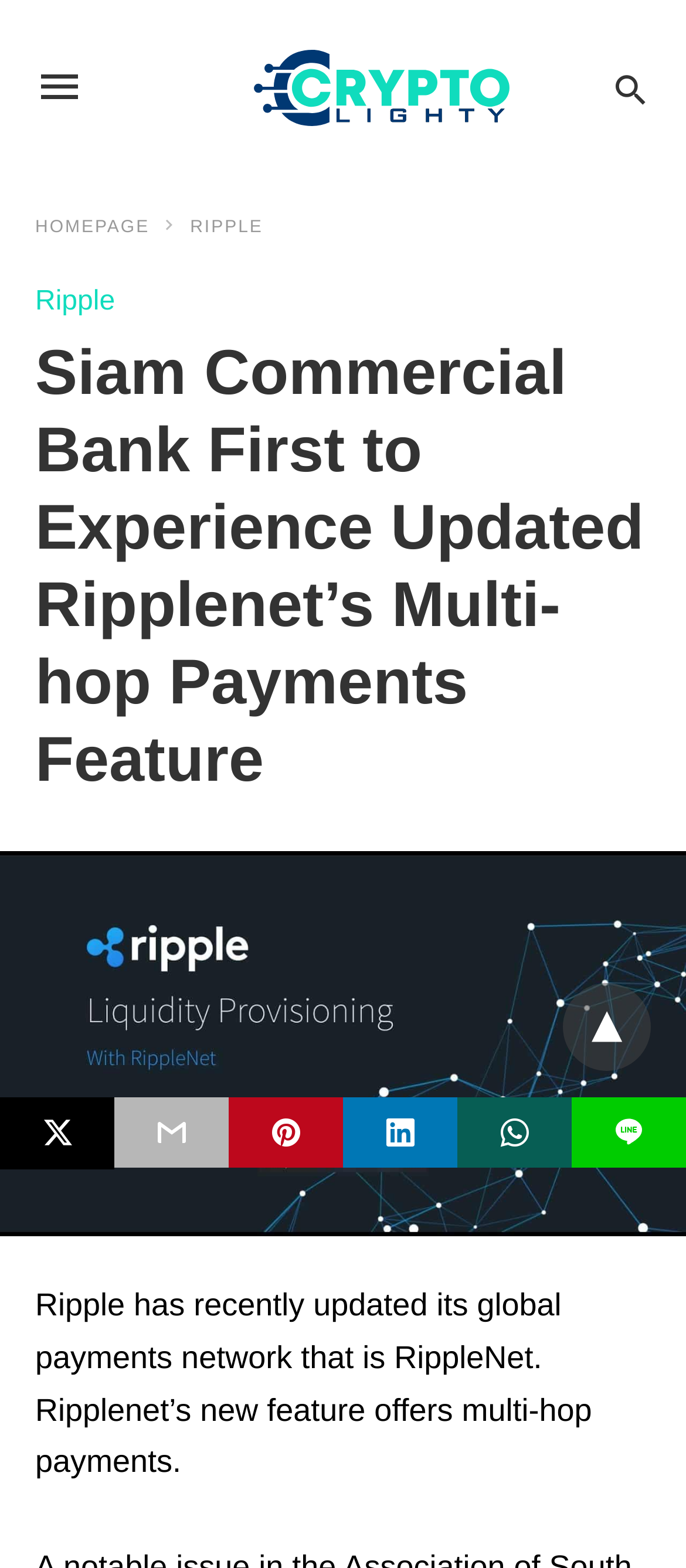Please extract and provide the main headline of the webpage.

Siam Commercial Bank First to Experience Updated Ripplenet’s Multi-hop Payments Feature